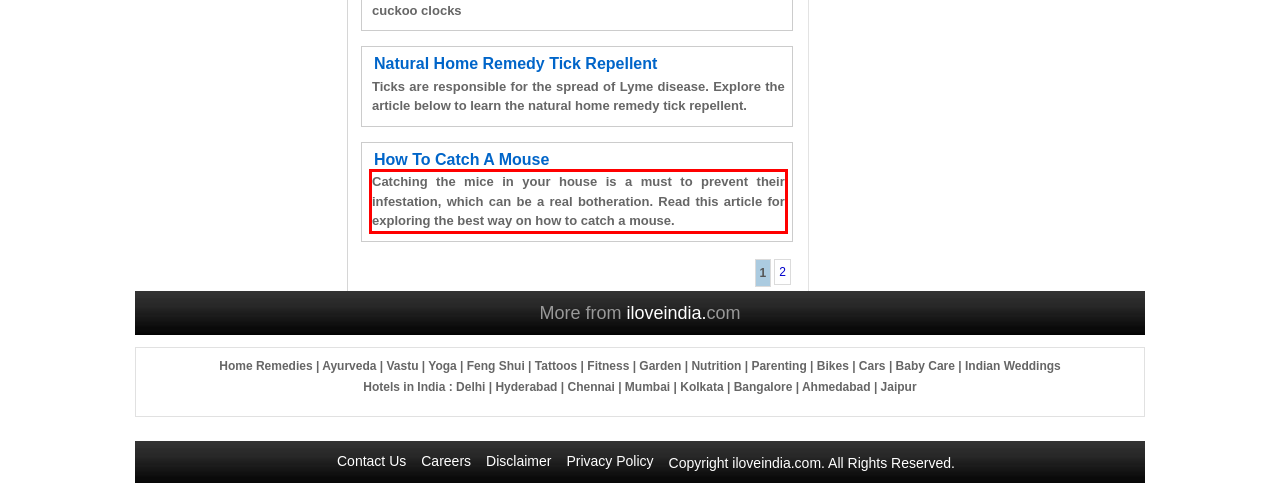Please look at the screenshot provided and find the red bounding box. Extract the text content contained within this bounding box.

Catching the mice in your house is a must to prevent their infestation, which can be a real botheration. Read this article for exploring the best way on how to catch a mouse.